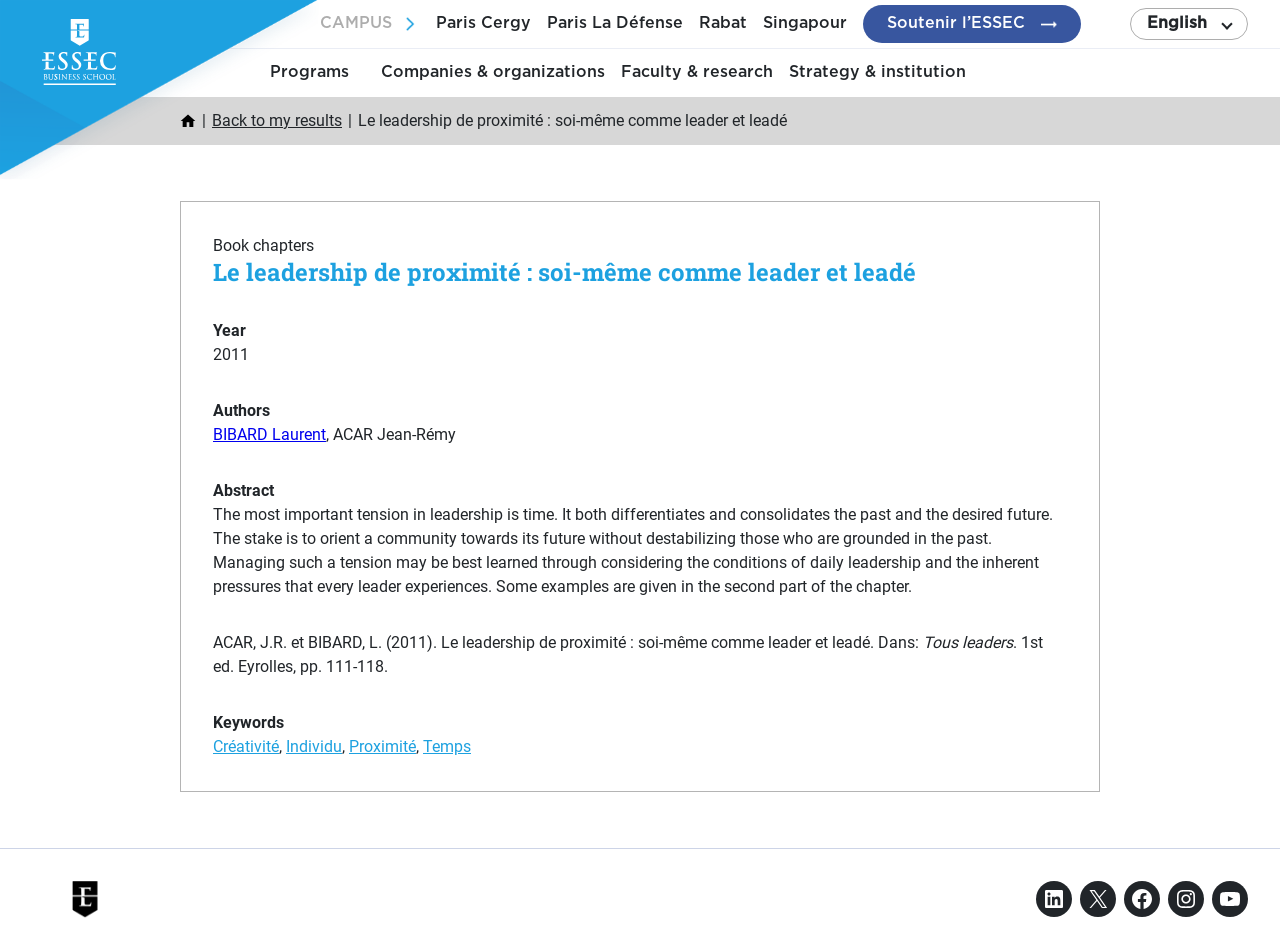Can you give a comprehensive explanation to the question given the content of the image?
What are the keywords related to the book chapter?

I found the answer by looking at the static text element with the text 'Keywords' and the link elements with the texts 'Créativité', 'Individu', 'Proximité', and 'Temps'. This suggests that the keywords related to the book chapter are Créativité, Individu, Proximité, and Temps.